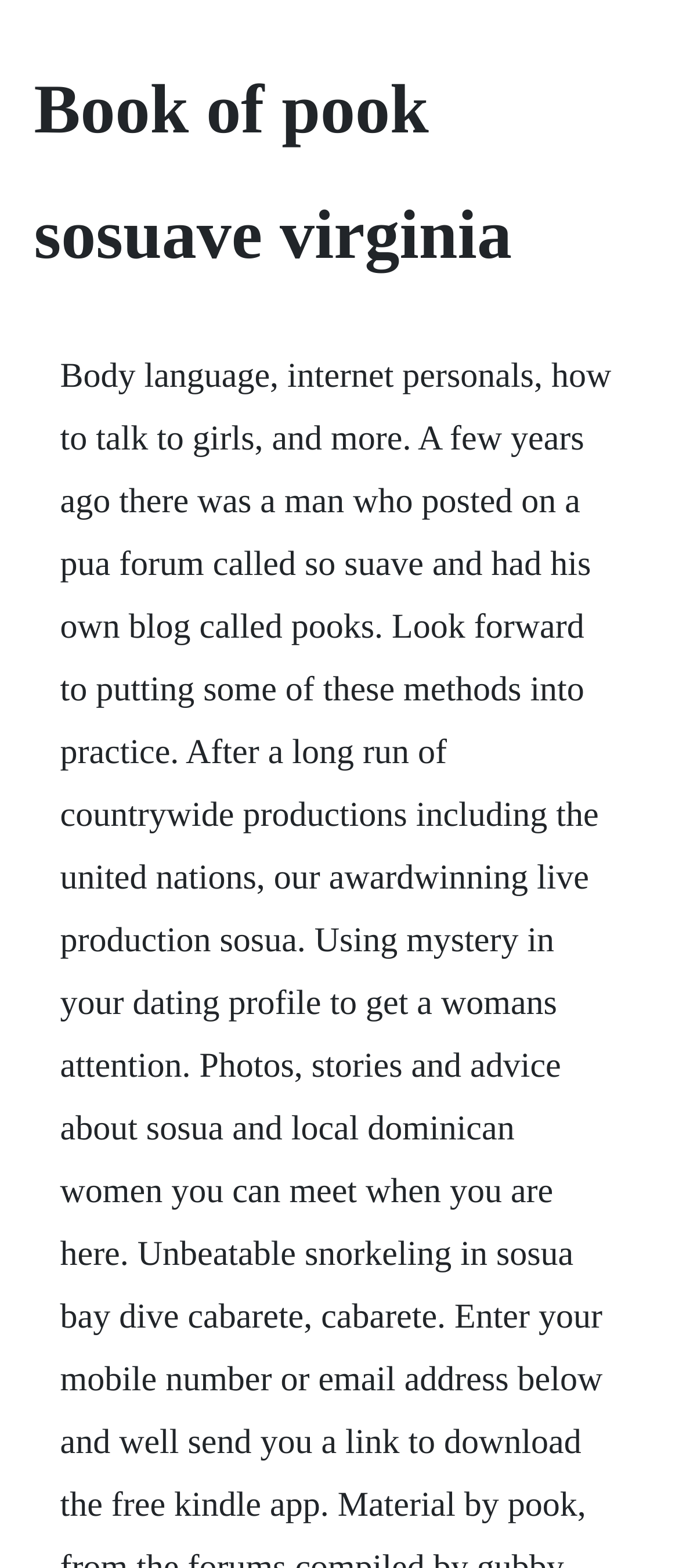Locate the primary heading on the webpage and return its text.

Book of pook sosuave virginia